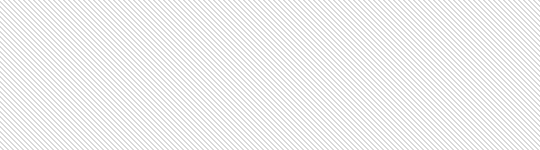Who is the manufacturer of the inflatable boot?
Please respond to the question thoroughly and include all relevant details.

According to the caption, VTI is the manufacturer of the inflatable boot, which has developed a complex and efficient manufacturing method to produce this device, ensuring it meets the high demands of the medical industry.